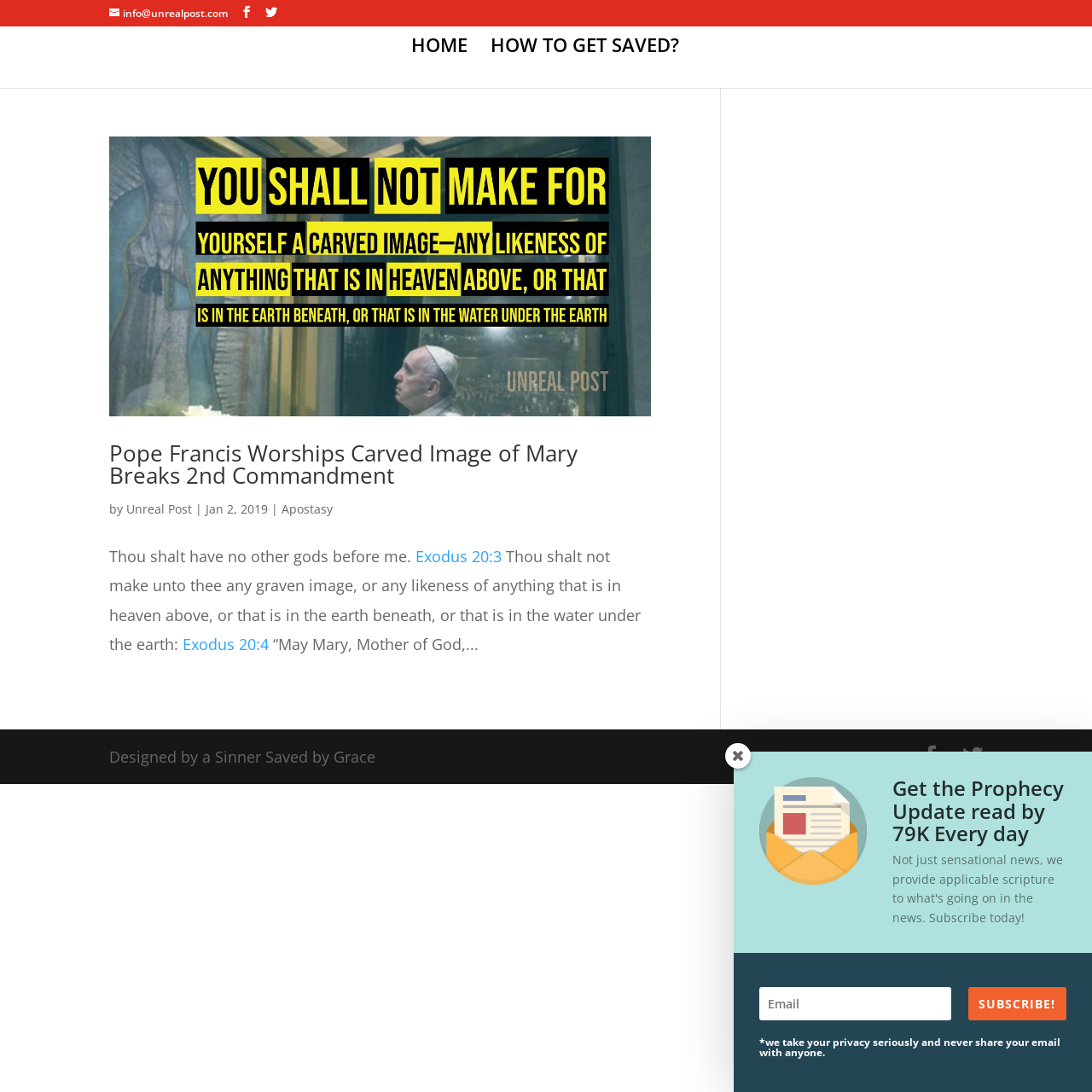Please identify the bounding box coordinates of the clickable area that will allow you to execute the instruction: "Click the 'HOME' link".

[0.377, 0.035, 0.428, 0.08]